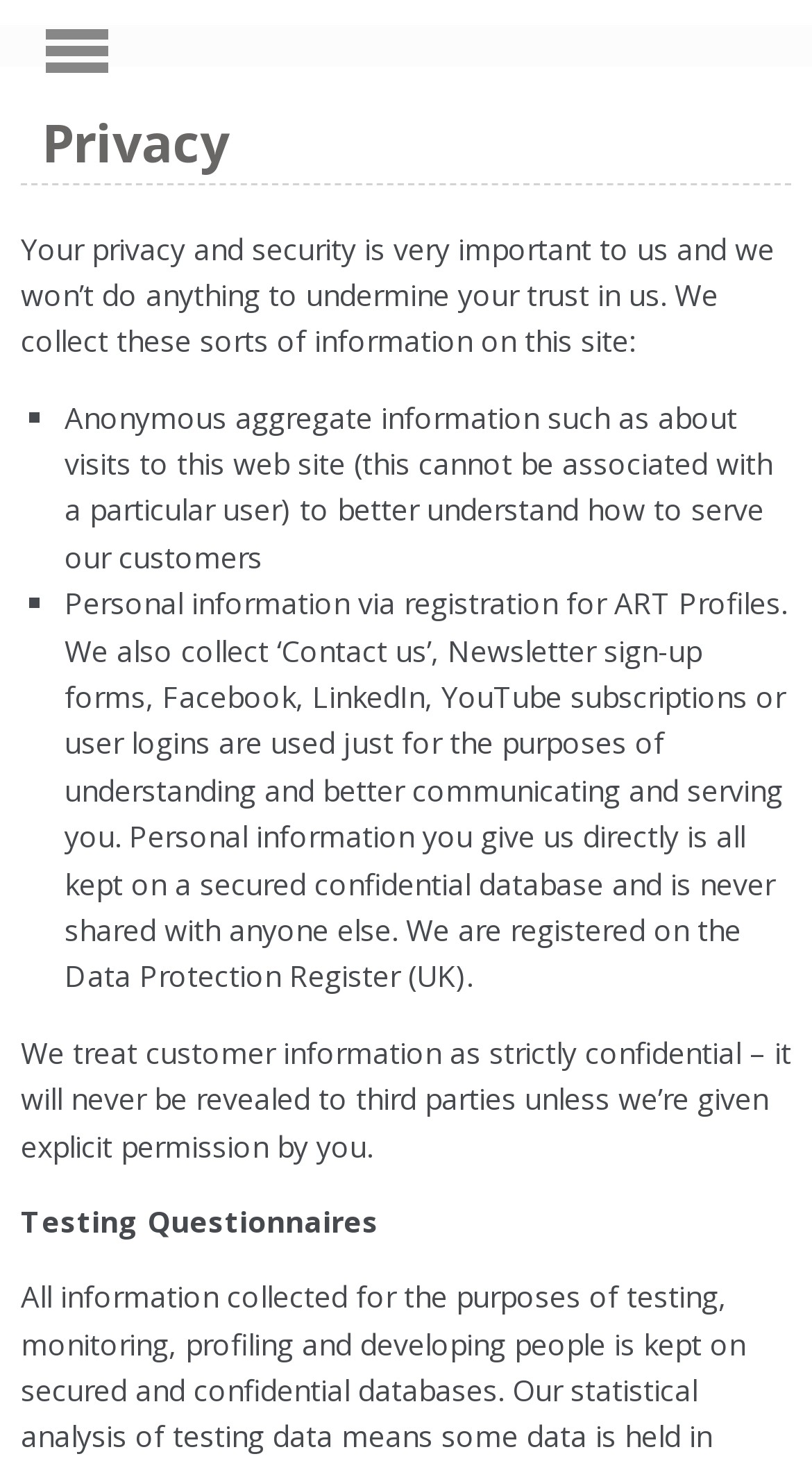Using the given element description, provide the bounding box coordinates (top-left x, top-left y, bottom-right x, bottom-right y) for the corresponding UI element in the screenshot: Privacy

[0.051, 0.072, 0.282, 0.12]